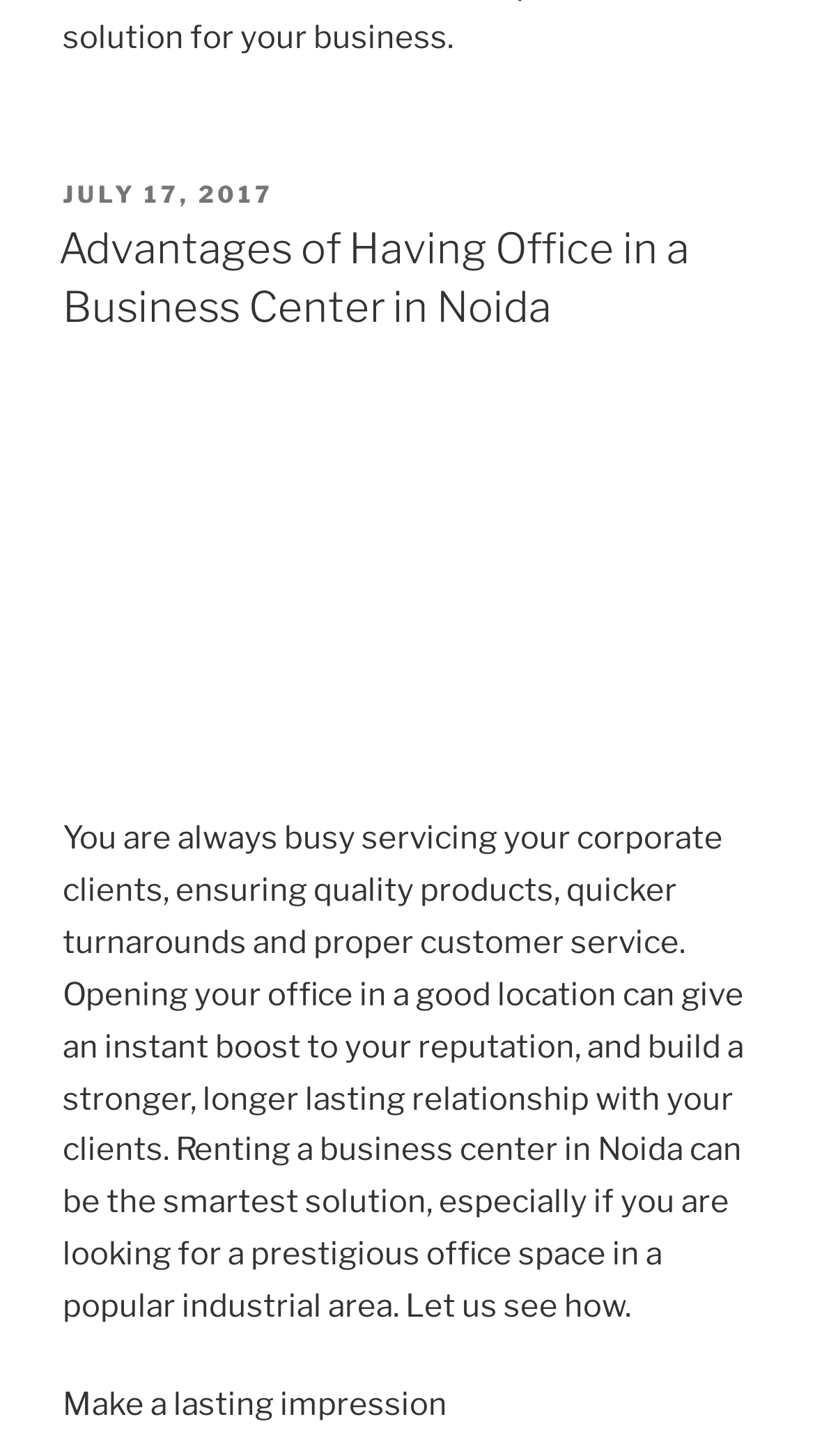Analyze the image and answer the question with as much detail as possible: 
What is the tone of the article?

The tone of the article can be inferred as informative because it provides information about the advantages of having an office in a business center in Noida, and explains how it can benefit one's business.